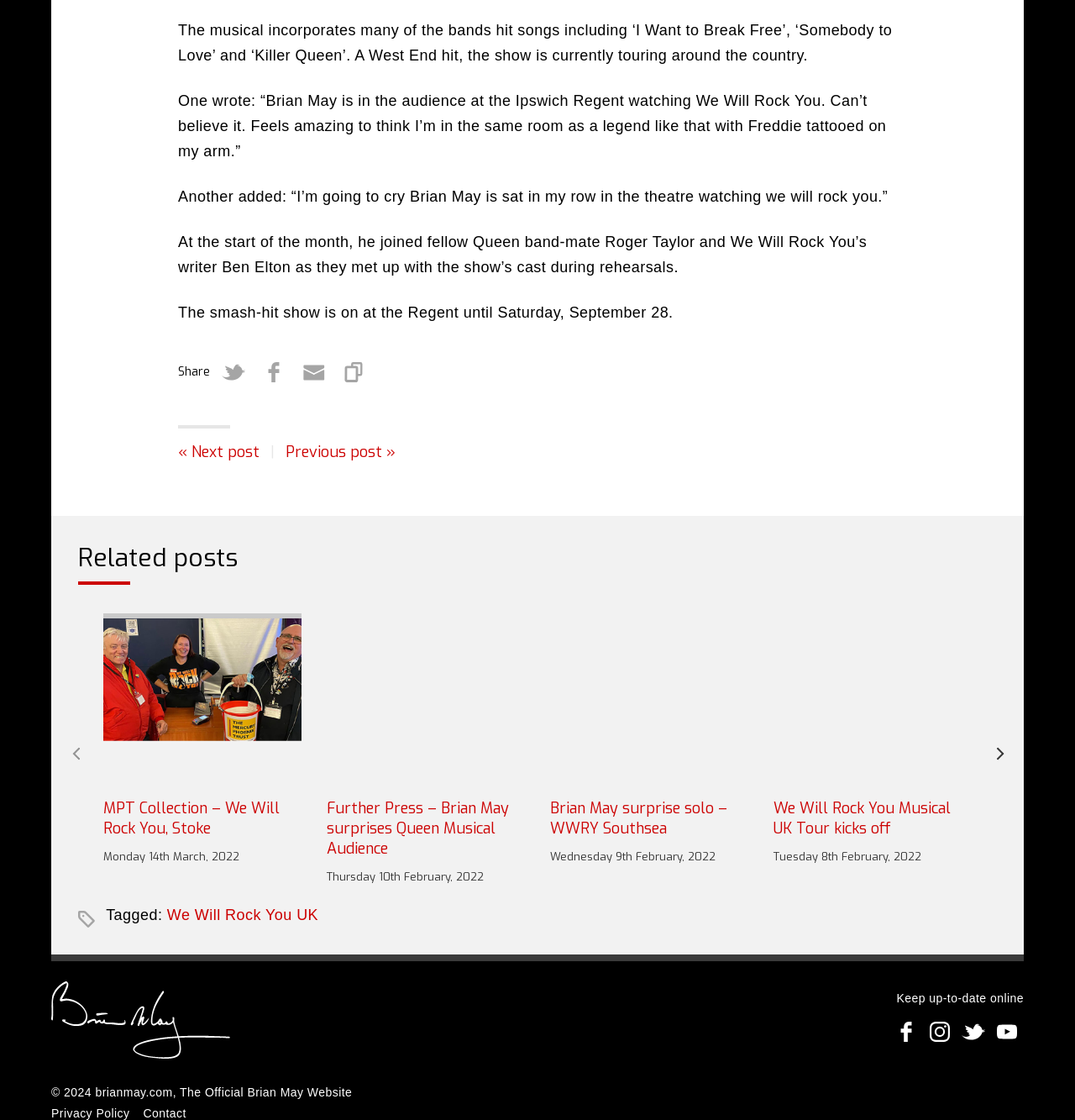Please identify the bounding box coordinates of the region to click in order to complete the task: "Check the footer". The coordinates must be four float numbers between 0 and 1, specified as [left, top, right, bottom].

[0.166, 0.318, 0.834, 0.413]